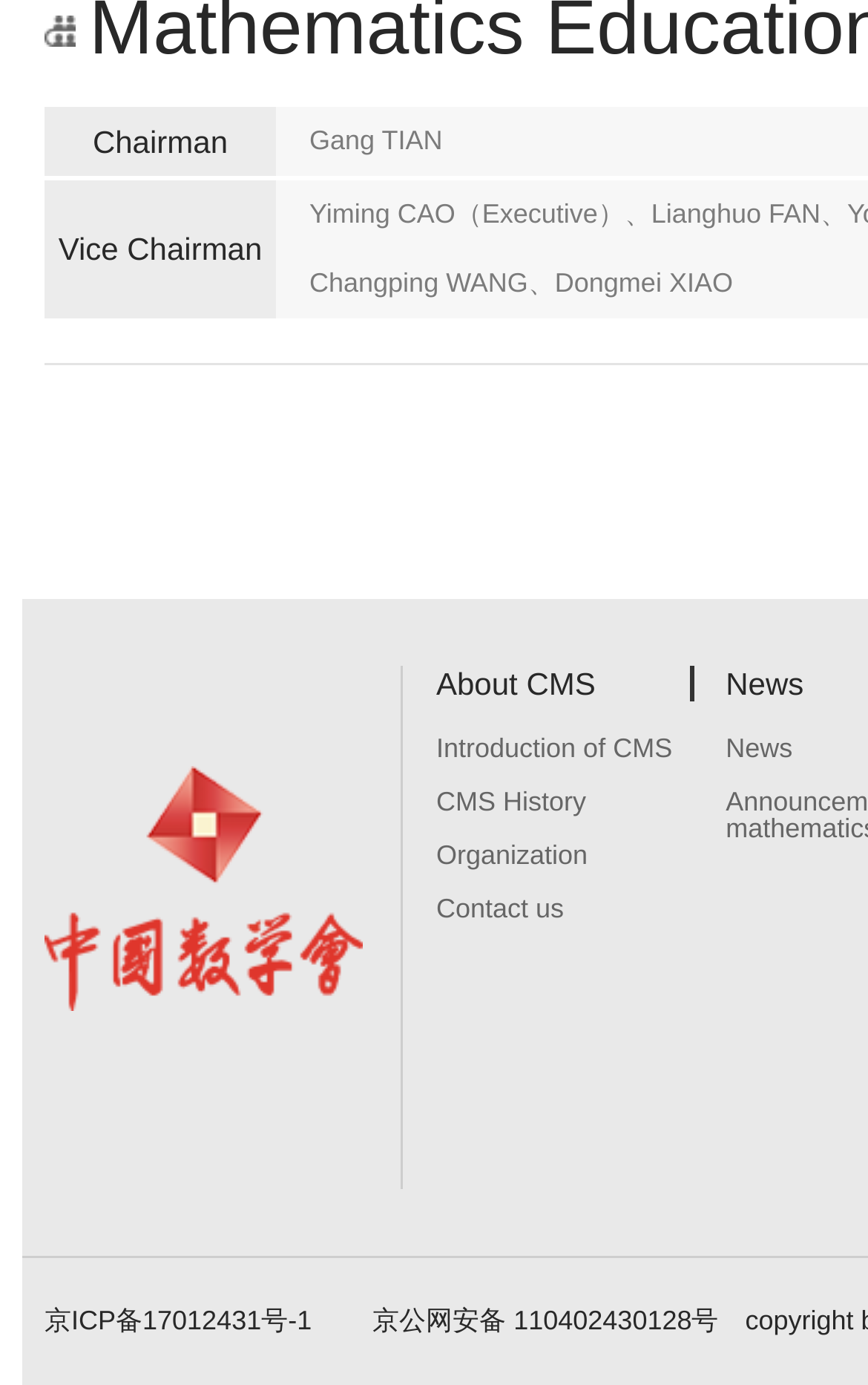Identify the bounding box for the described UI element: "Organization".

[0.503, 0.608, 0.775, 0.646]